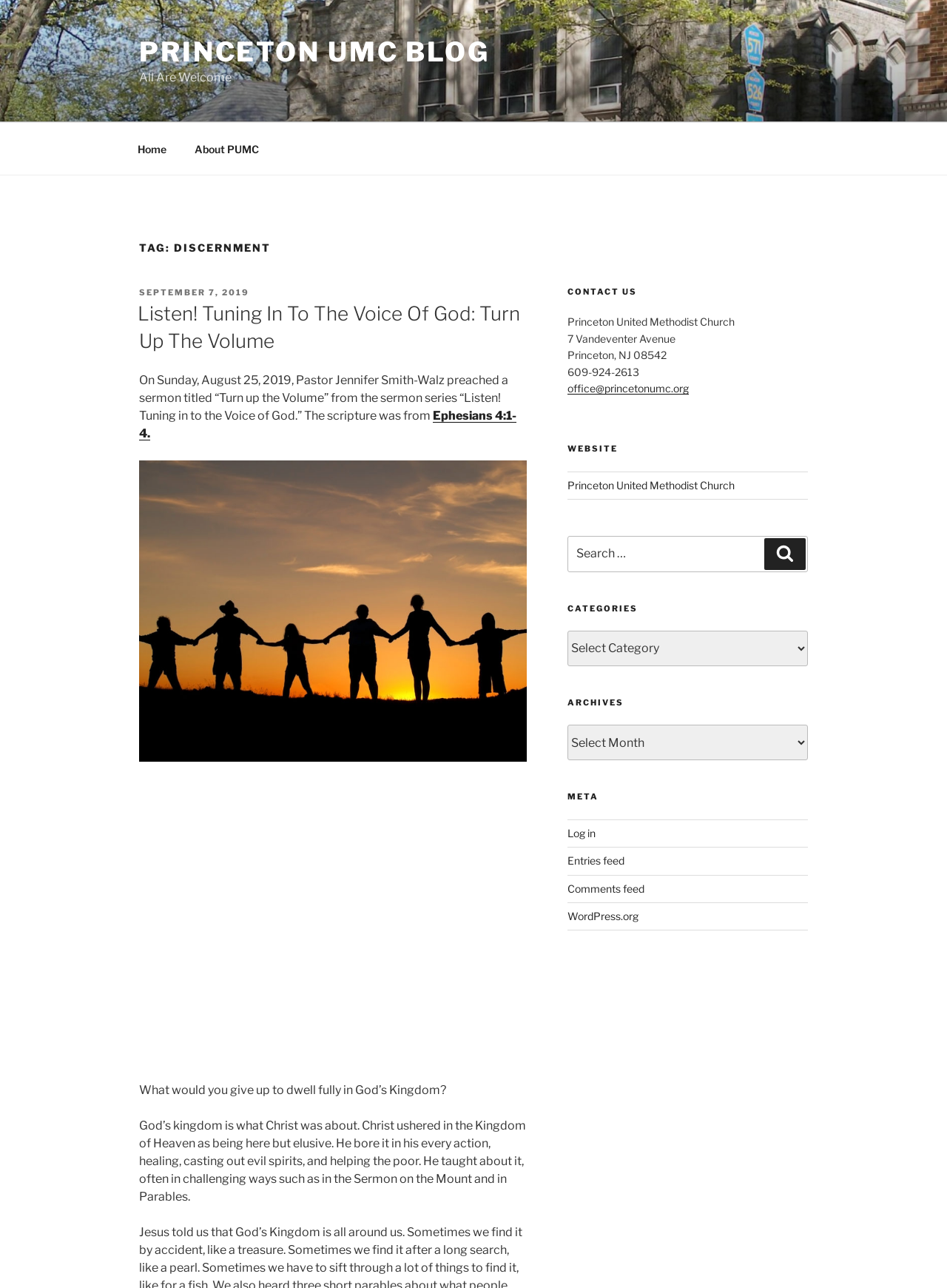Detail the webpage's structure and highlights in your description.

The webpage is a blog post from Princeton UMC Blog, titled "TAG: DISCERNMENT". At the top of the page, there is a large image of the PUMC Building, spanning the entire width of the page. Below the image, there is a link to the blog's homepage, "PRINCETON UMC BLOG", and a static text "All Are Welcome". 

To the right of the image, there is a top menu navigation bar with links to "Home" and "About PUMC". 

The main content of the blog post is divided into sections. The first section has a heading "TAG: DISCERNMENT" and contains a subheading "Listen! Tuning In To The Voice Of God: Turn Up The Volume". Below the subheading, there is a paragraph of text describing a sermon preached by Pastor Jennifer Smith-Walz on August 25, 2019. The scripture reference for the sermon is provided as a link to "Ephesians 4:1-4". 

The next section of the blog post contains a reflection on the sermon, with several paragraphs of text discussing the Kingdom of Heaven and its relation to Christ's teachings. 

To the right of the main content, there is a sidebar with several sections. The first section is titled "CONTACT US" and provides the church's address, phone number, and email. The second section is titled "WEBSITE" and contains a link to the church's website. 

Below these sections, there is a search bar with a button to search the website. The next section is titled "CATEGORIES" and contains a dropdown menu to select categories. The following section is titled "ARCHIVES" and also contains a dropdown menu. The final section is titled "META" and contains links to log in, entries feed, comments feed, and WordPress.org.